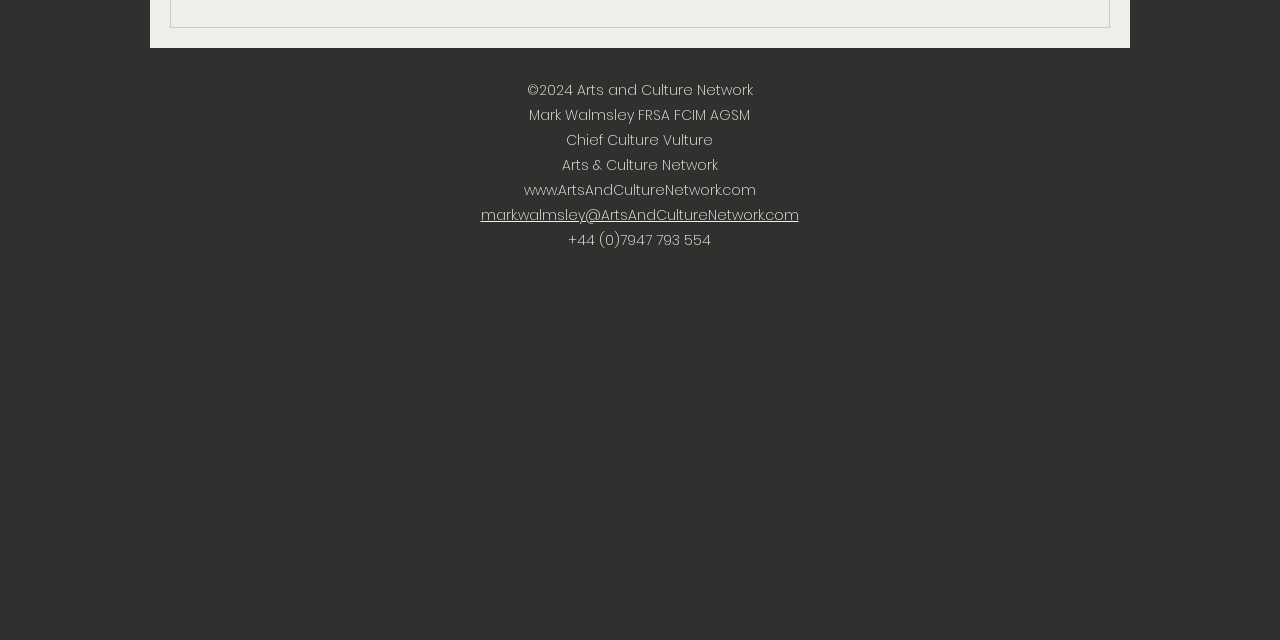Determine the bounding box coordinates (top-left x, top-left y, bottom-right x, bottom-right y) of the UI element described in the following text: mark.walmsley@ArtsAndCultureNetwork.com

[0.375, 0.321, 0.624, 0.352]